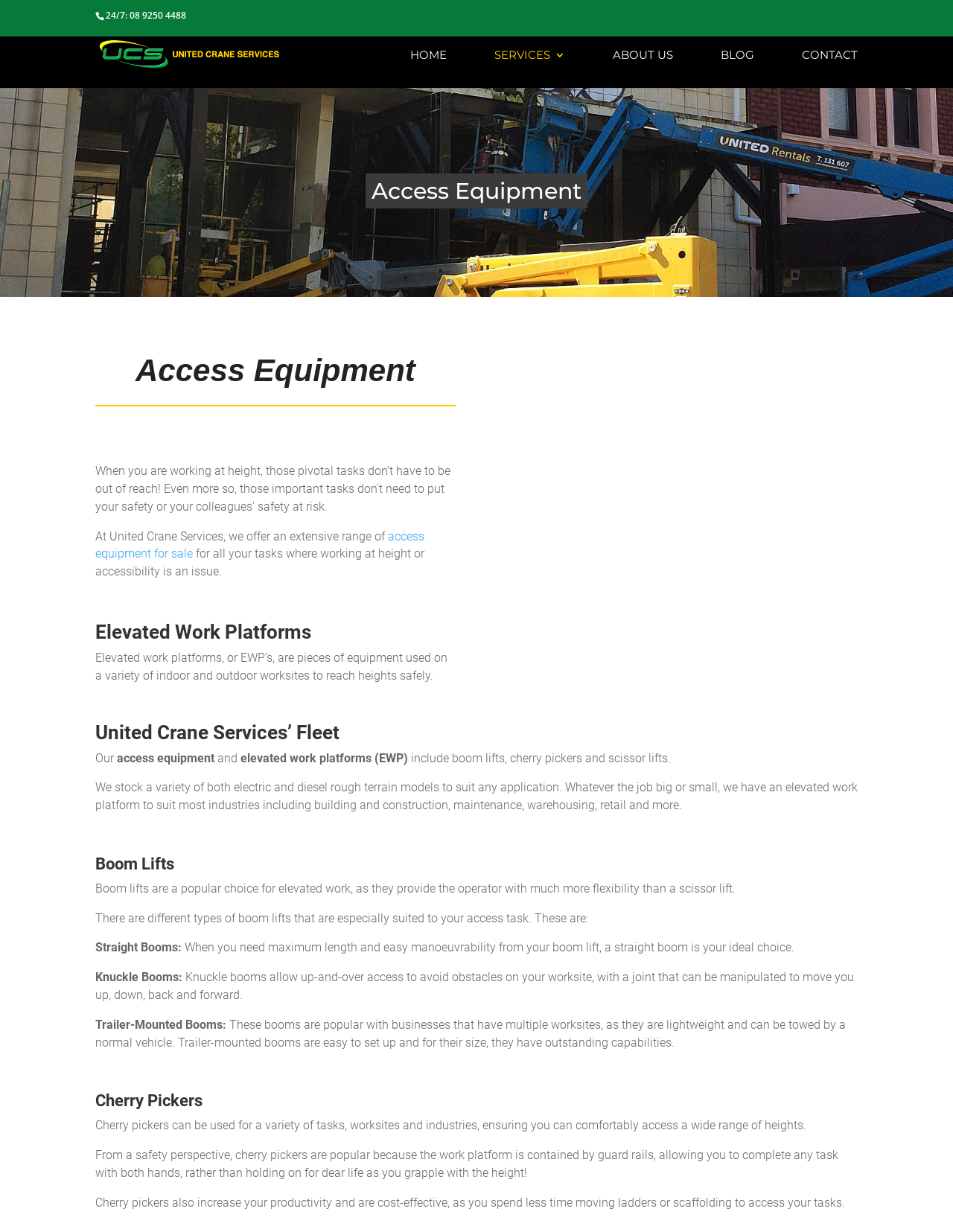Answer the question below using just one word or a short phrase: 
What type of boom lift is ideal for maximum length and easy maneuverability?

Straight boom